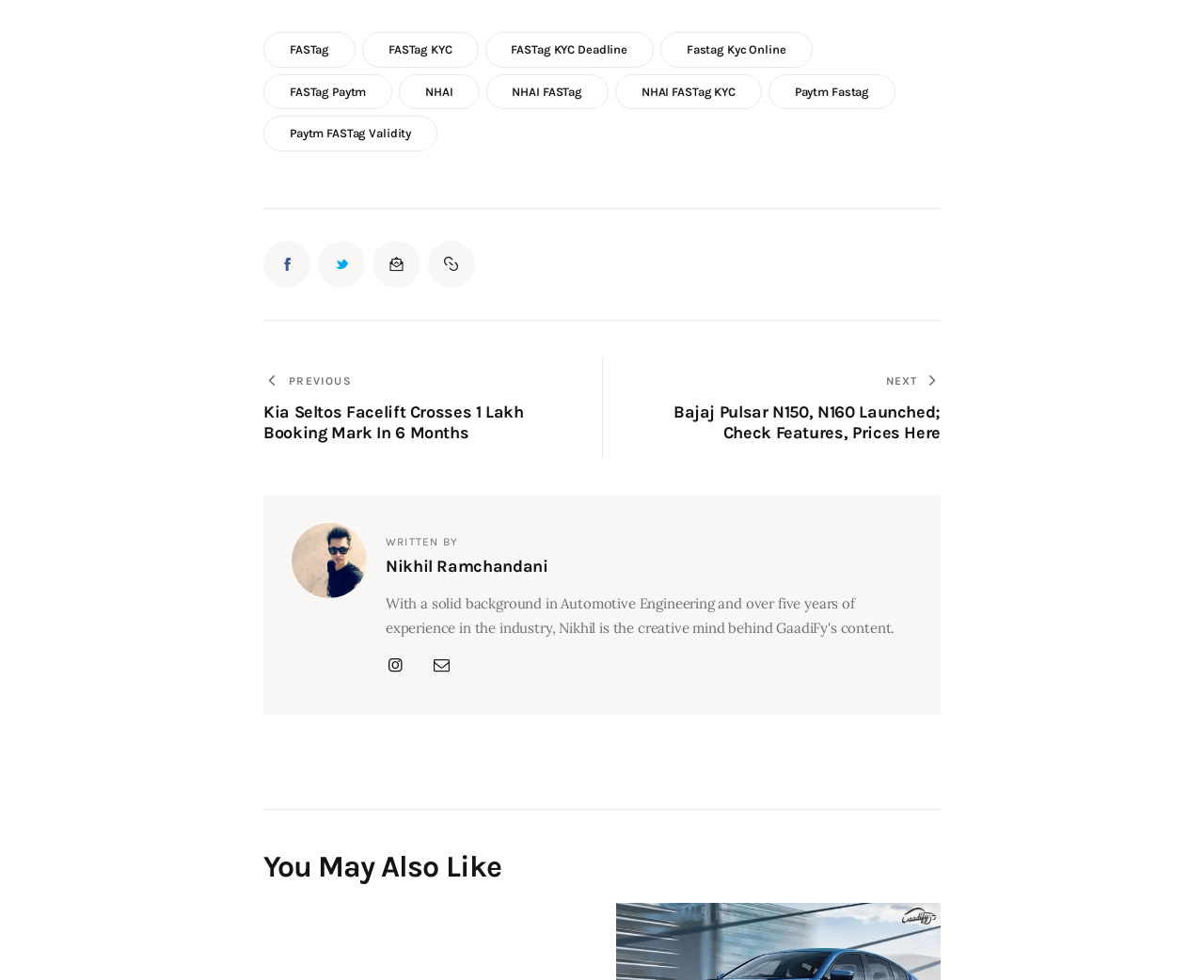Could you please study the image and provide a detailed answer to the question:
Who is the author of the current post?

I found the author's name by looking at the 'WRITTEN BY' text followed by the heading 'Nikhil Ramchandani' which is a link.